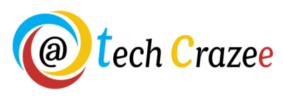Answer the following query with a single word or phrase:
What is the focus of the 'tech Crazee' website?

Tech updates and insights